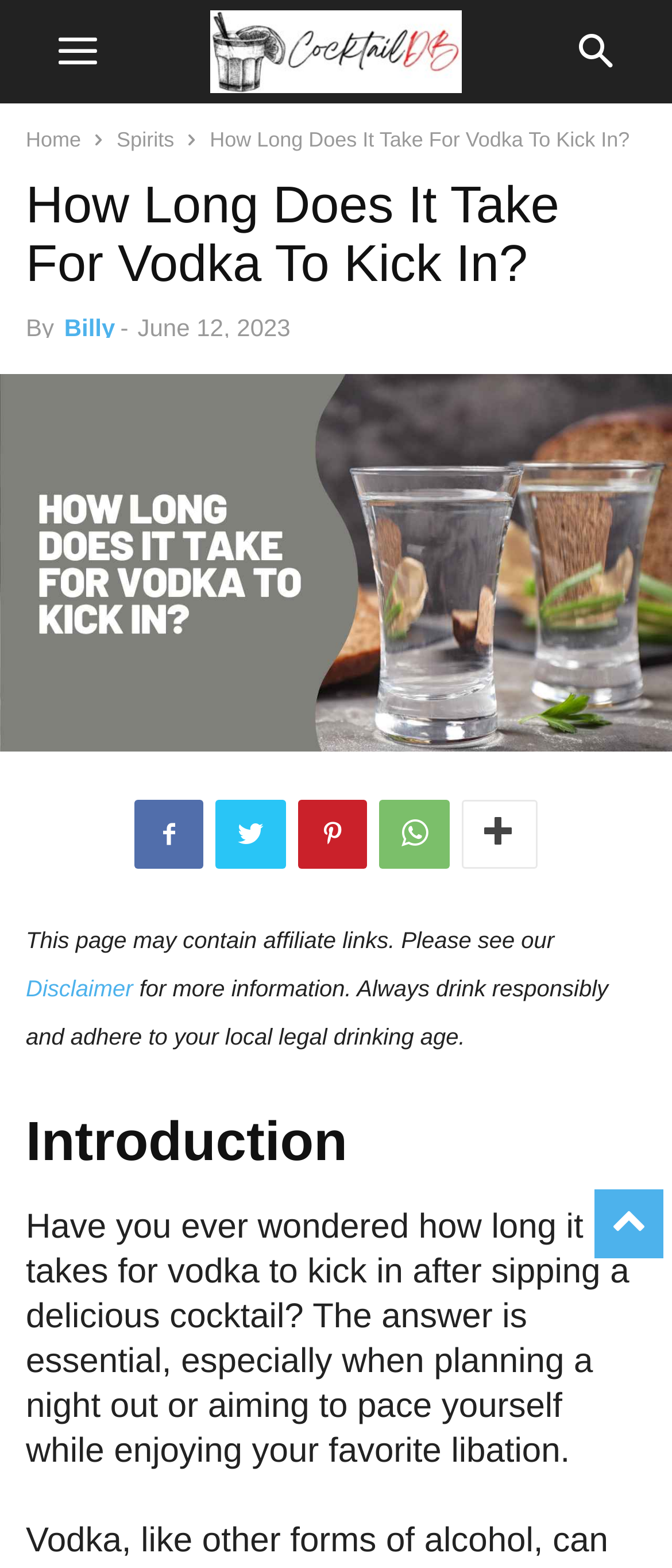Based on the image, please respond to the question with as much detail as possible:
What is the date of the article?

The date of the article can be found in the header section, where it says 'June 12, 2023'.